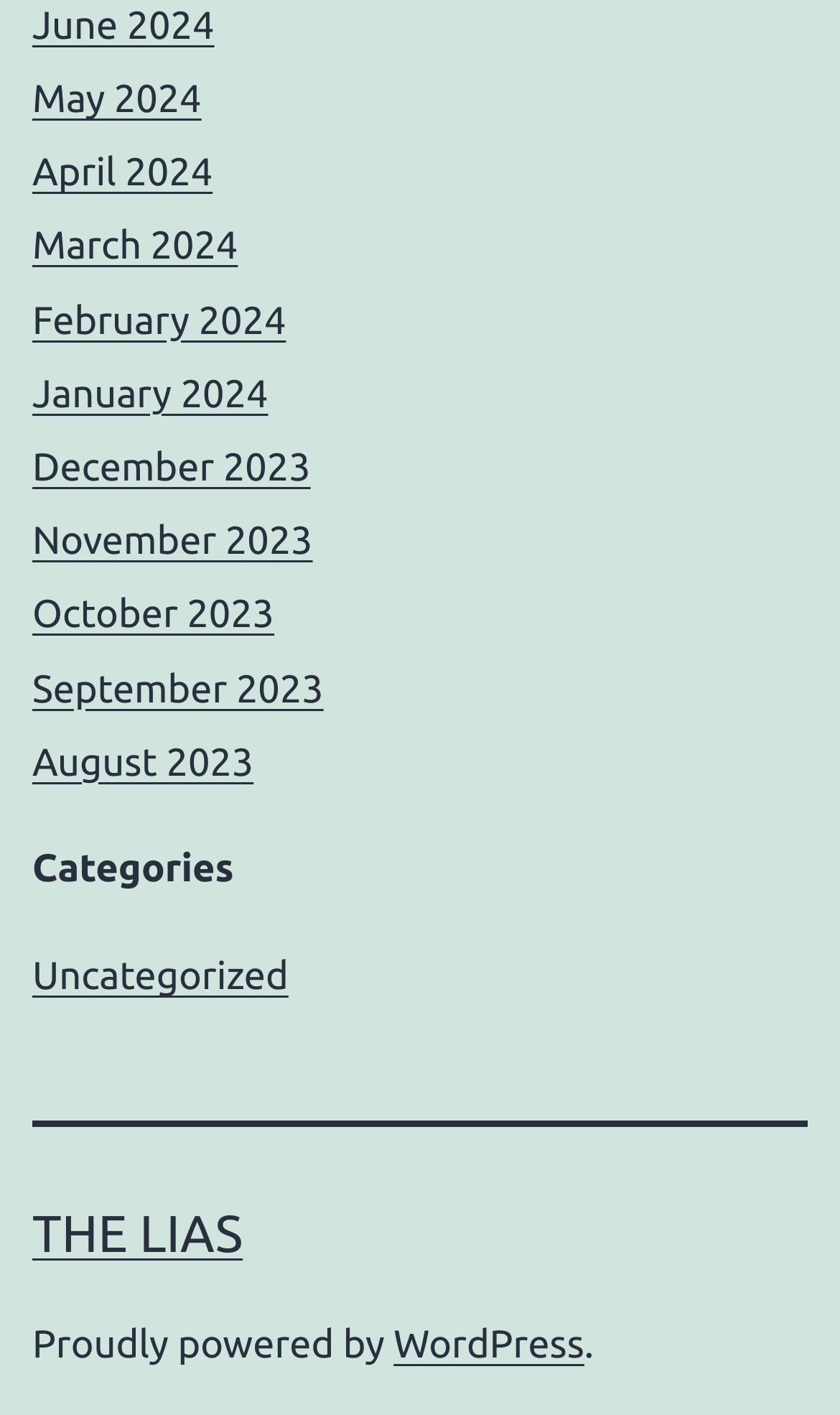Provide your answer in a single word or phrase: 
What platform is the website powered by?

WordPress